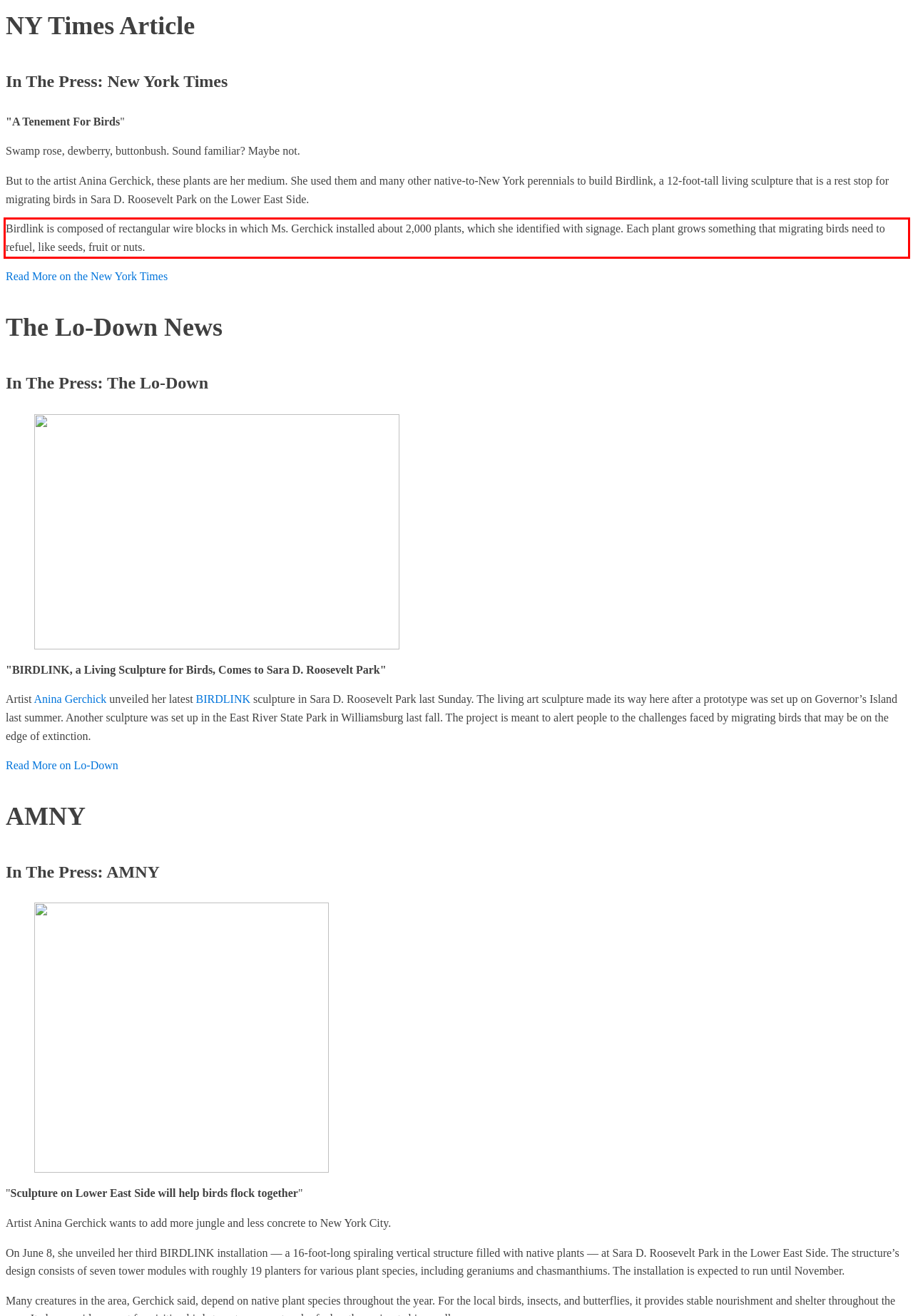You are given a screenshot with a red rectangle. Identify and extract the text within this red bounding box using OCR.

Birdlink is composed of rectangular wire blocks in which Ms. Gerchick installed about 2,000 plants, which she identified with signage. Each plant grows something that migrating birds need to refuel, like seeds, fruit or nuts.